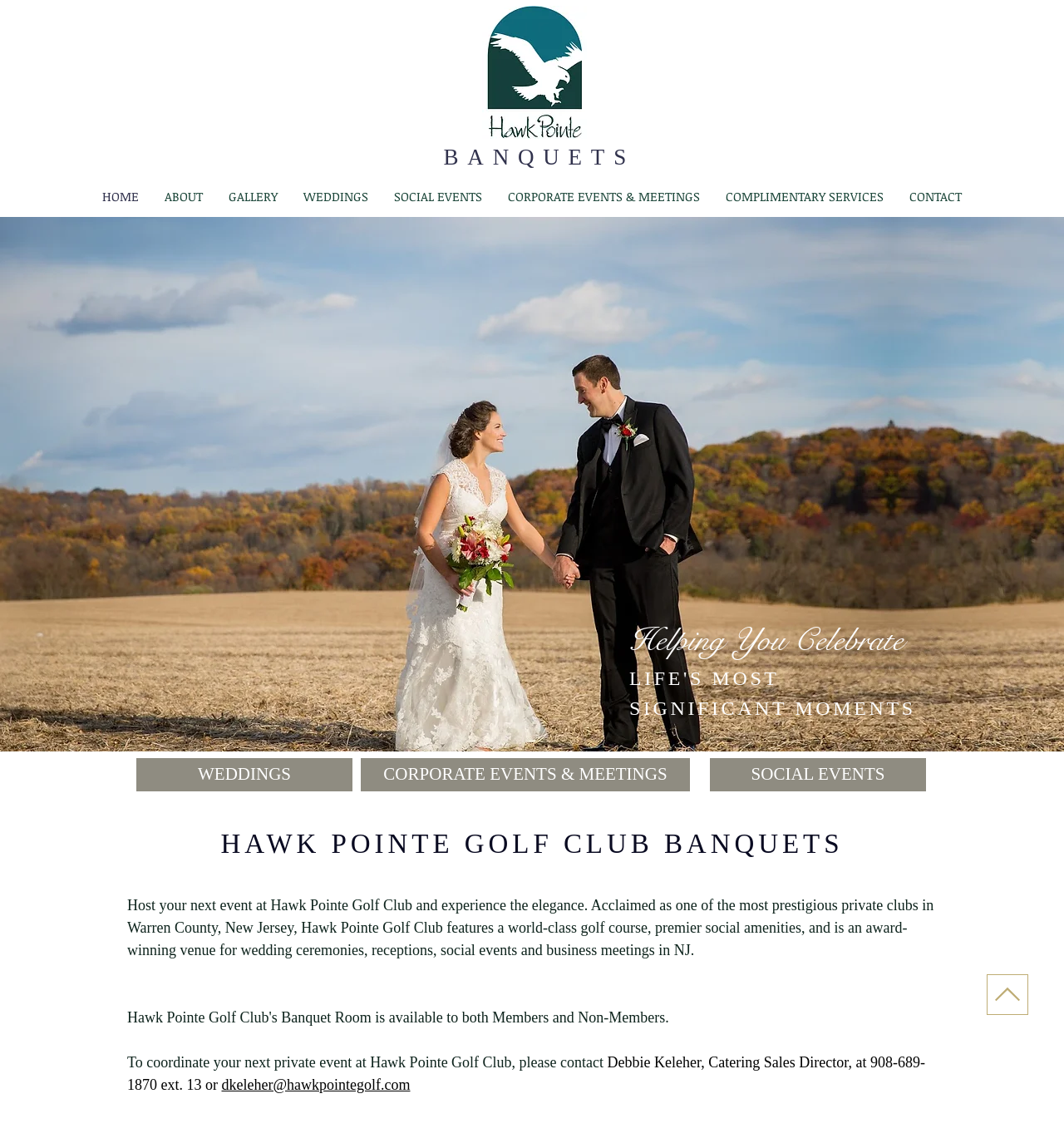Please give the bounding box coordinates of the area that should be clicked to fulfill the following instruction: "View the GALLERY". The coordinates should be in the format of four float numbers from 0 to 1, i.e., [left, top, right, bottom].

[0.203, 0.154, 0.272, 0.191]